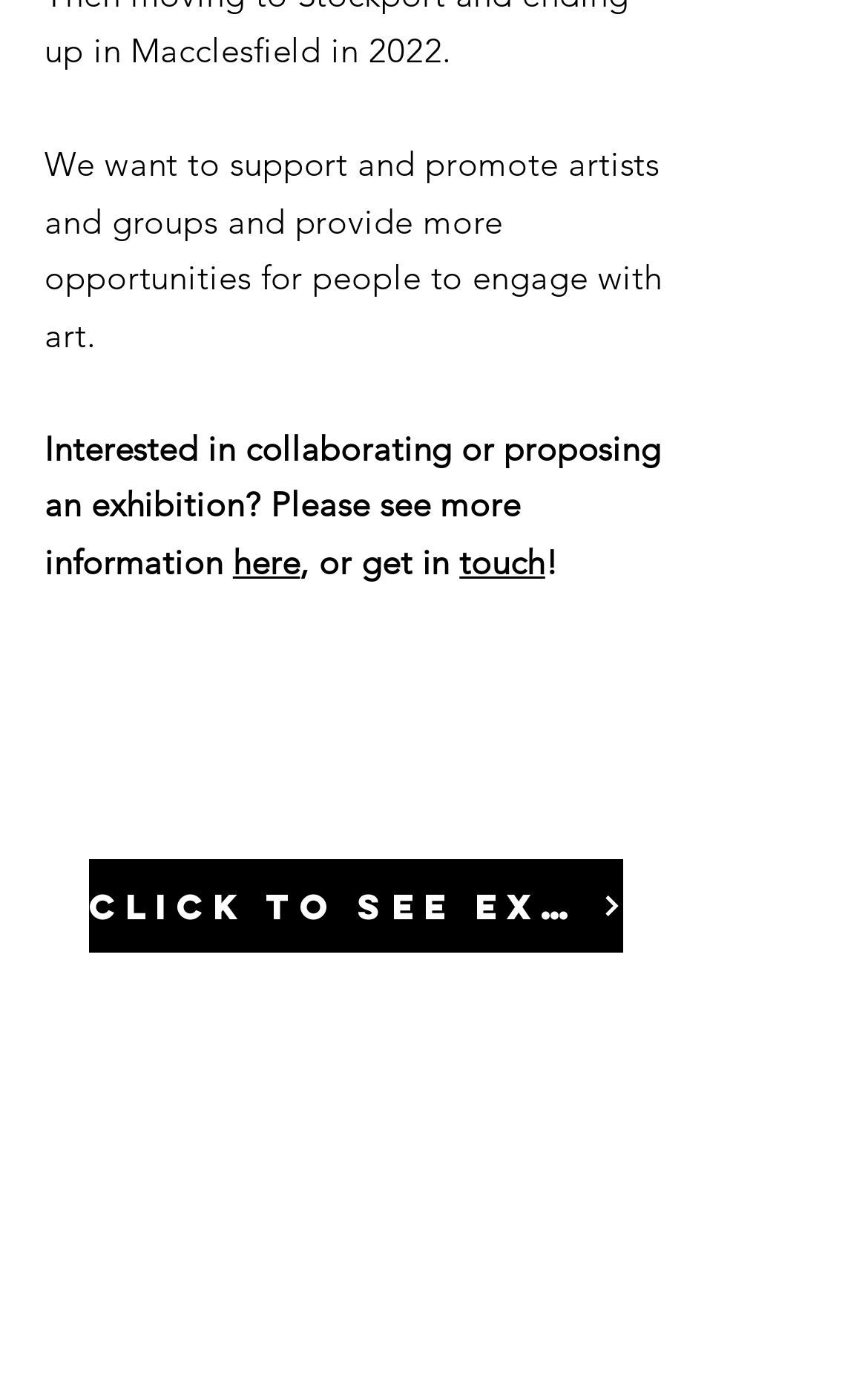Give a concise answer of one word or phrase to the question: 
How many links are available on the webpage?

4